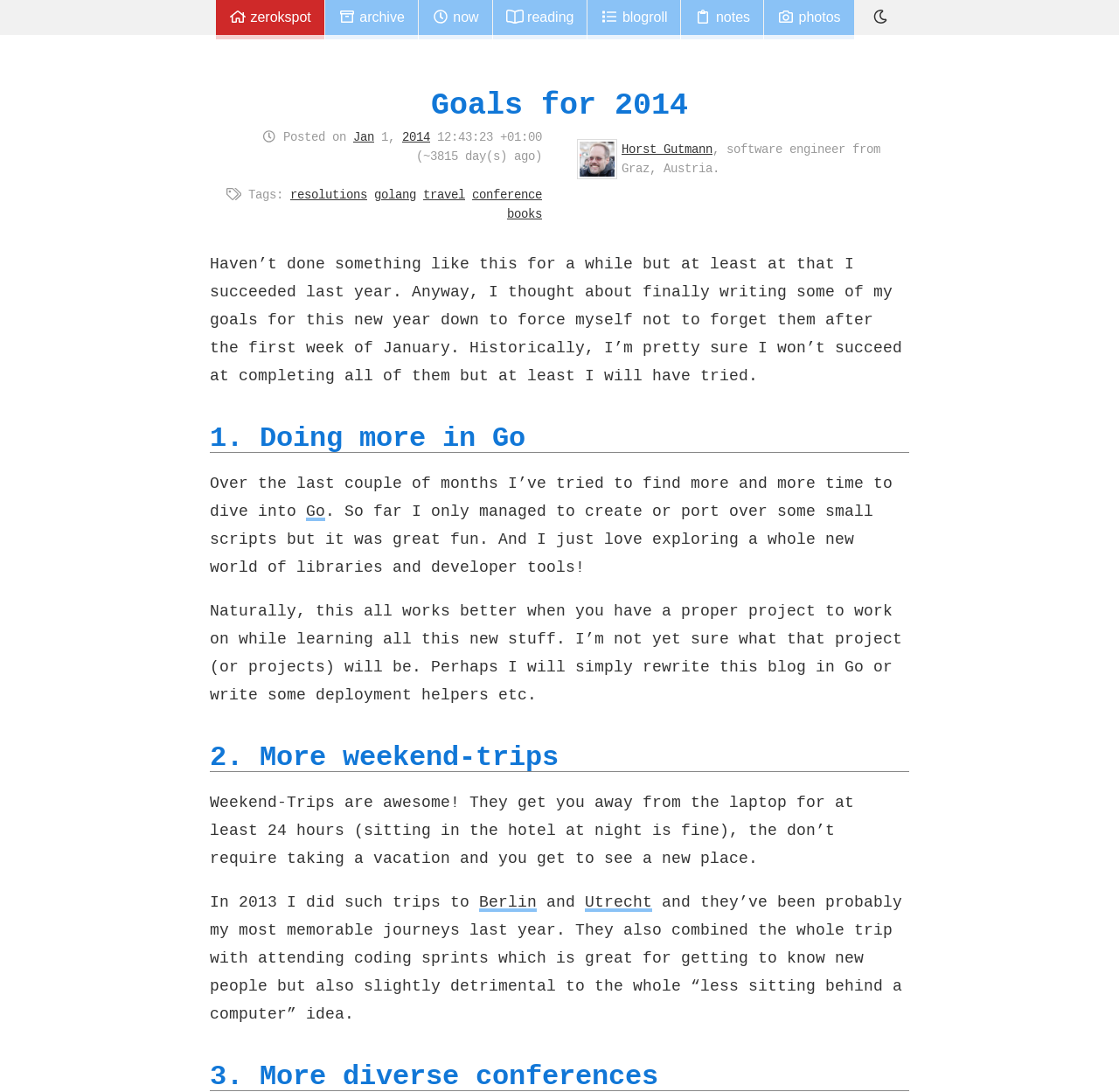Please extract the title of the webpage.

Goals for 2014